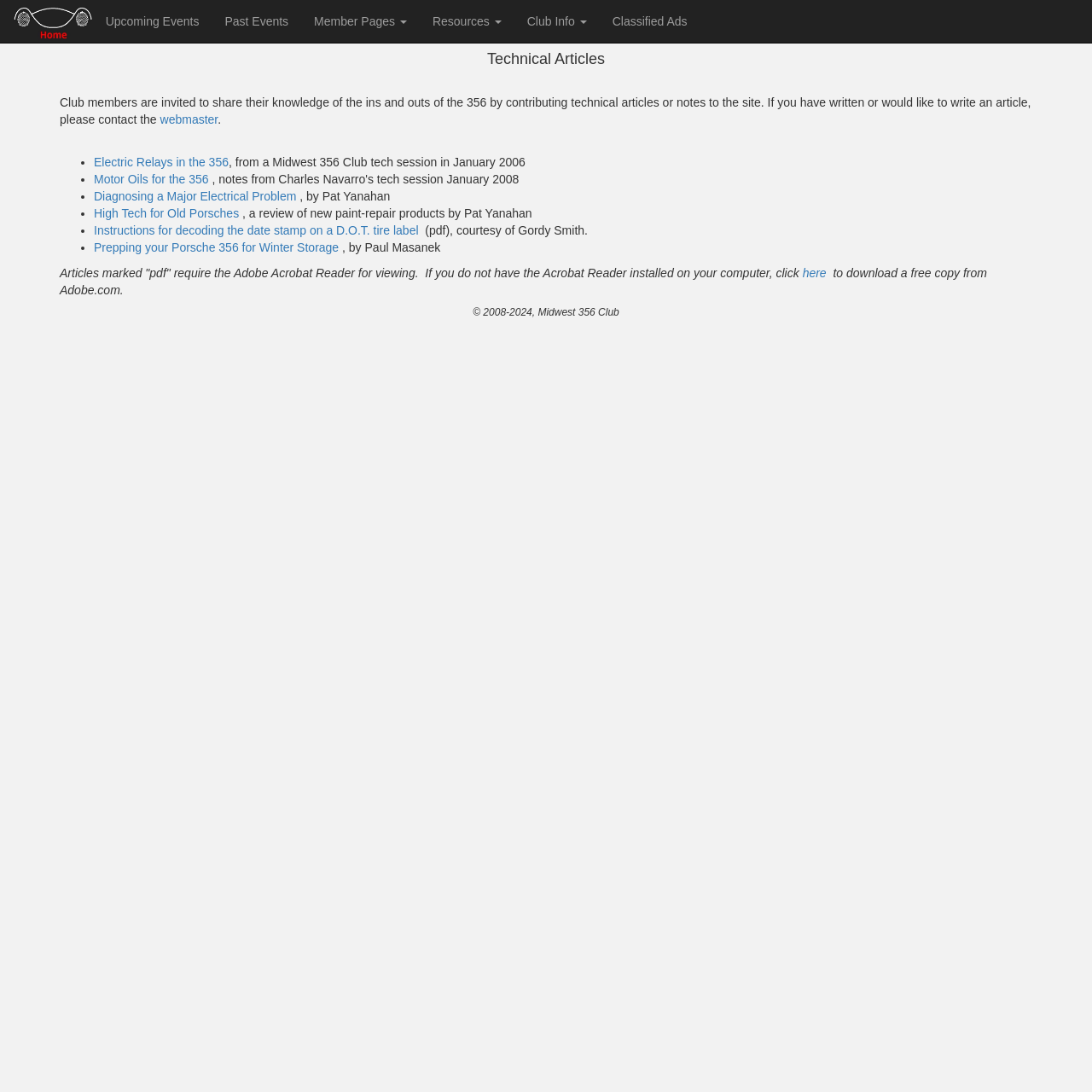Locate the bounding box coordinates of the clickable area needed to fulfill the instruction: "go to Midwest 356 Cub home page".

[0.012, 0.012, 0.085, 0.025]